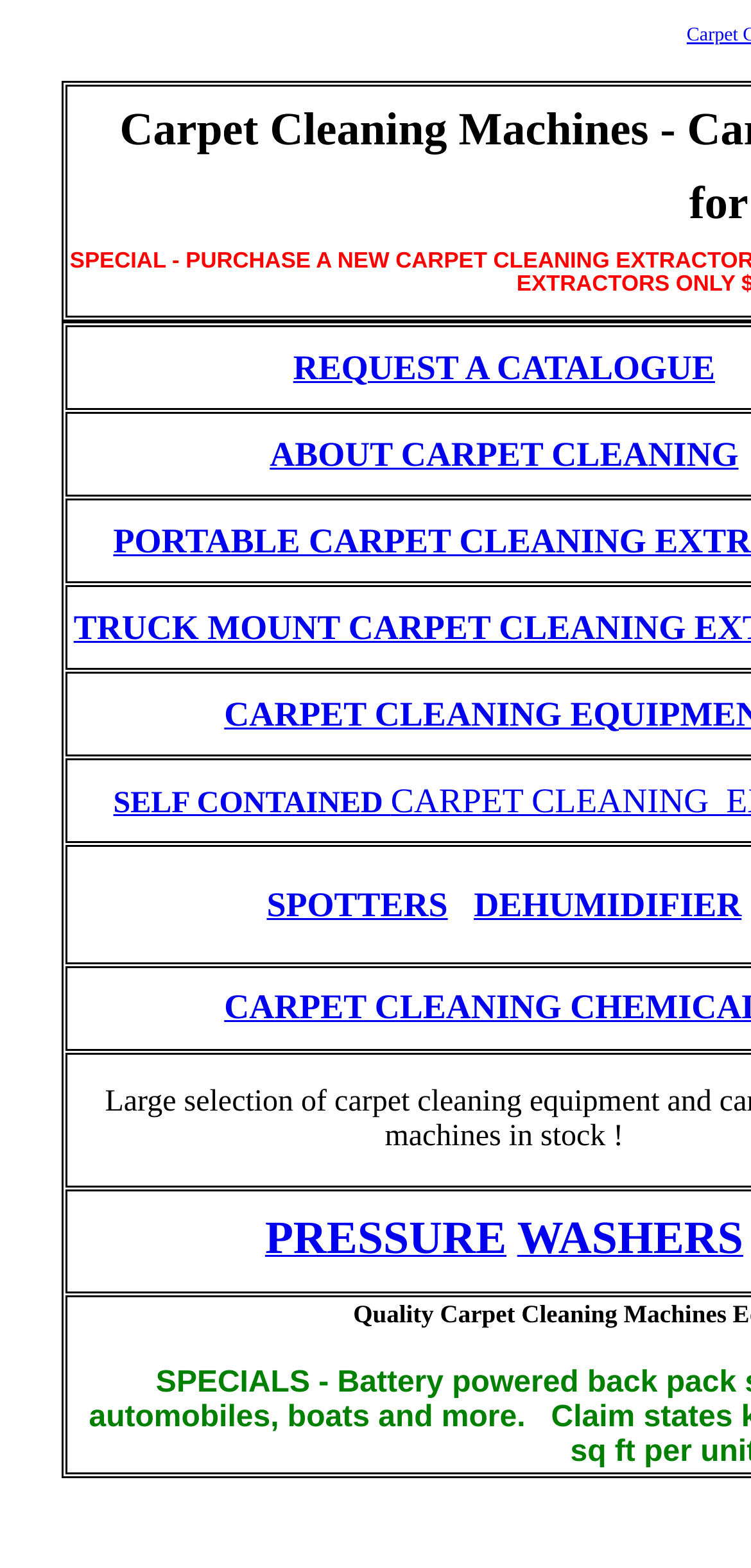Refer to the image and answer the question with as much detail as possible: How many types of carpet cleaning machines are available on this webpage?

From the links provided, there are at least 6 types of carpet cleaning machines available on this webpage, including SELF CONTAINED, SPOTTERS, DEHUMIDIFIER, PRESSURE, WASHERS, and possibly more.